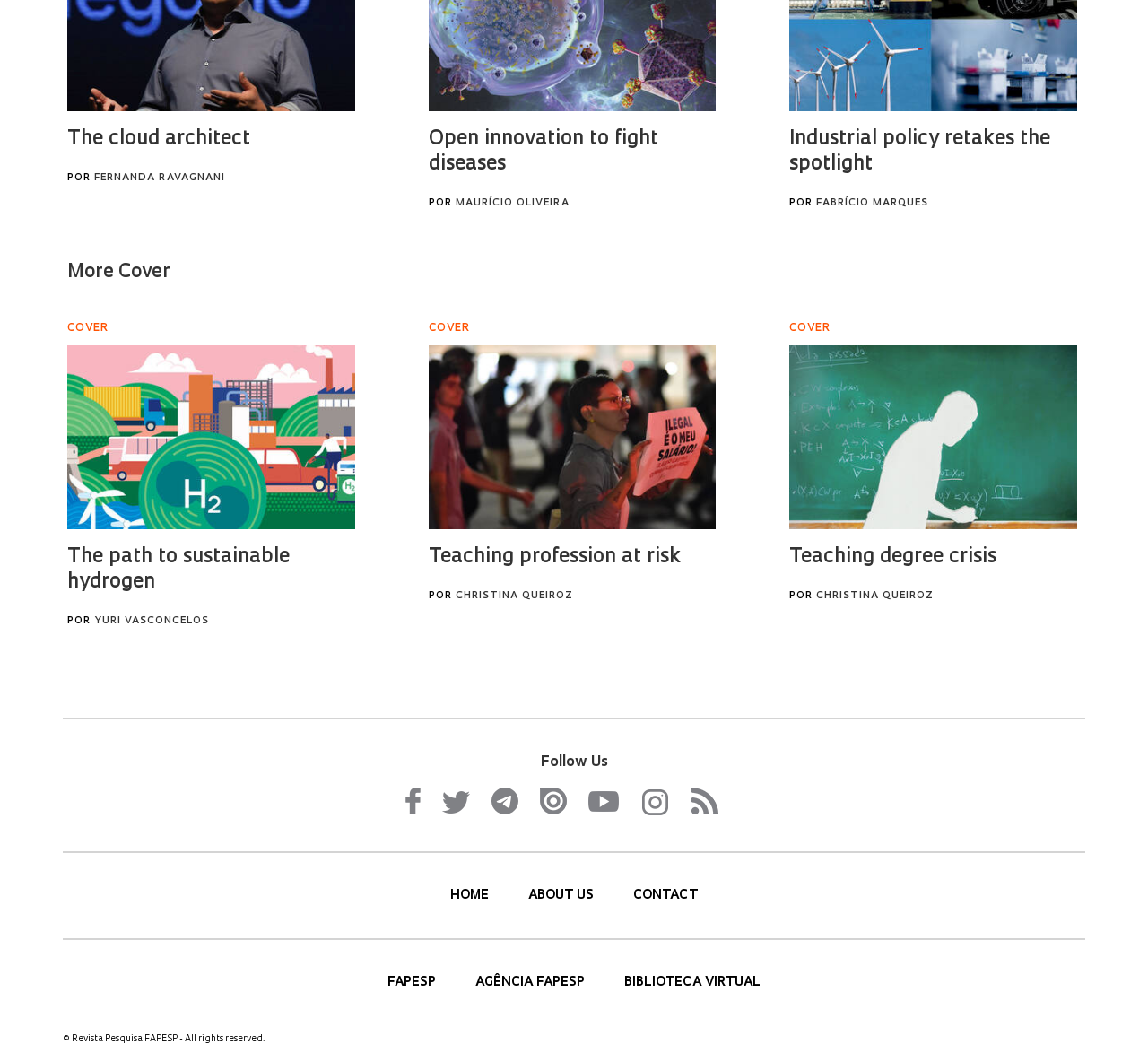Specify the bounding box coordinates of the area that needs to be clicked to achieve the following instruction: "Contact us".

[0.552, 0.837, 0.608, 0.85]